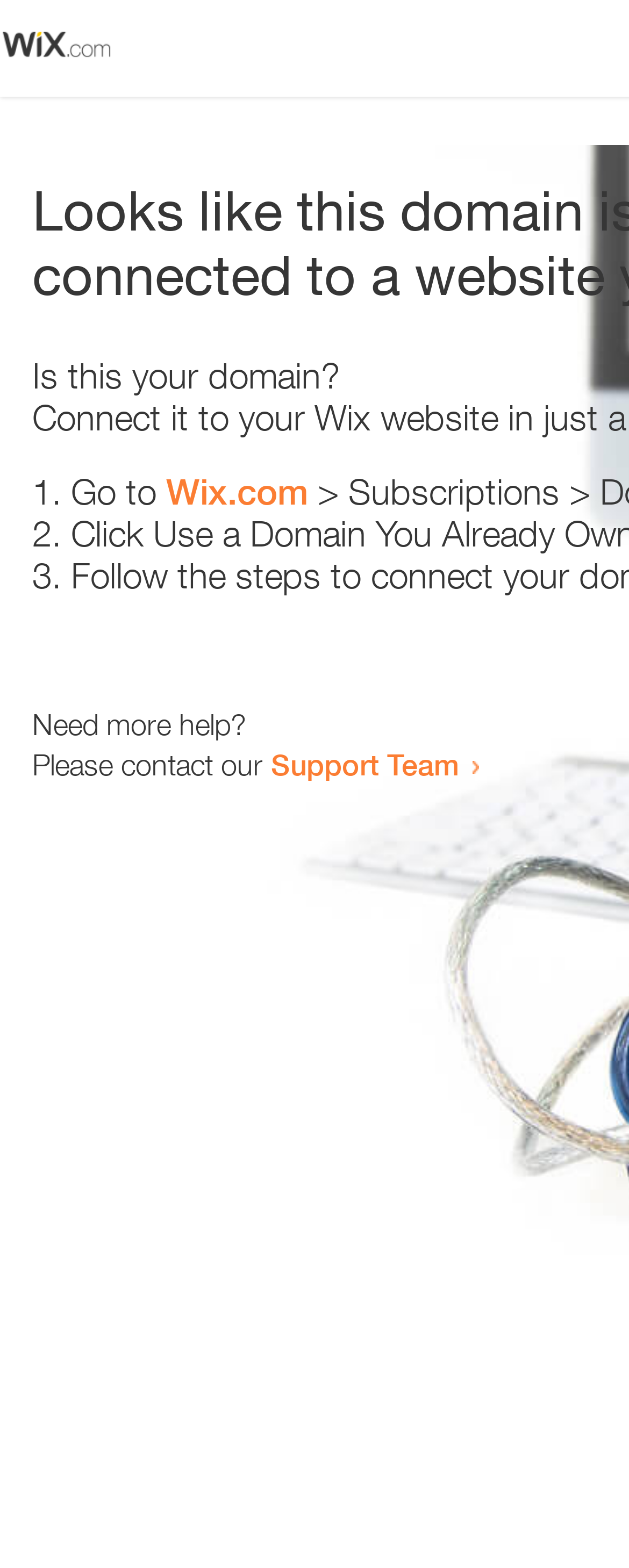Give a concise answer using only one word or phrase for this question:
What is the support team contact method?

Link